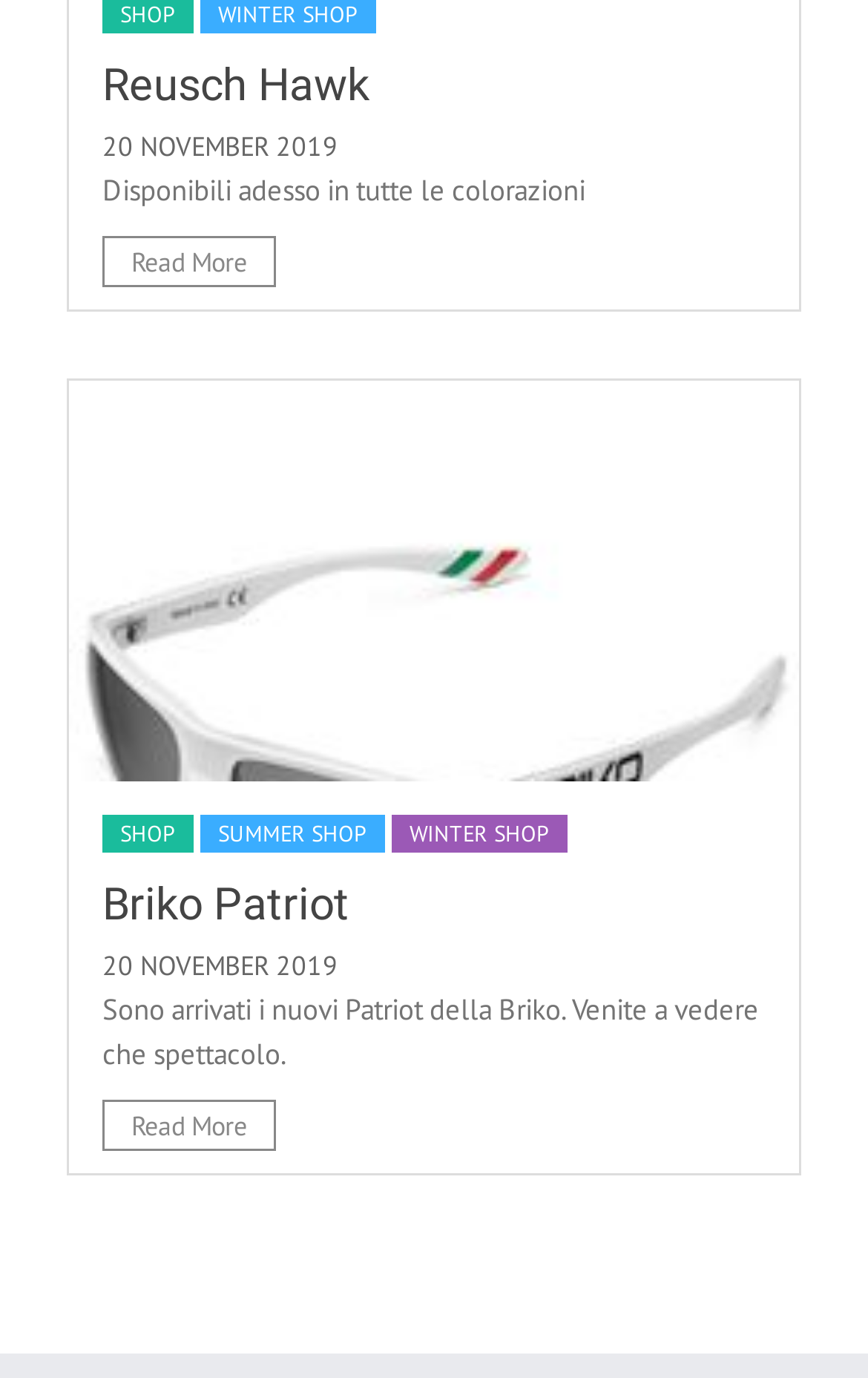Please identify the bounding box coordinates of the area I need to click to accomplish the following instruction: "Visit the SHOP page".

[0.118, 0.591, 0.223, 0.619]